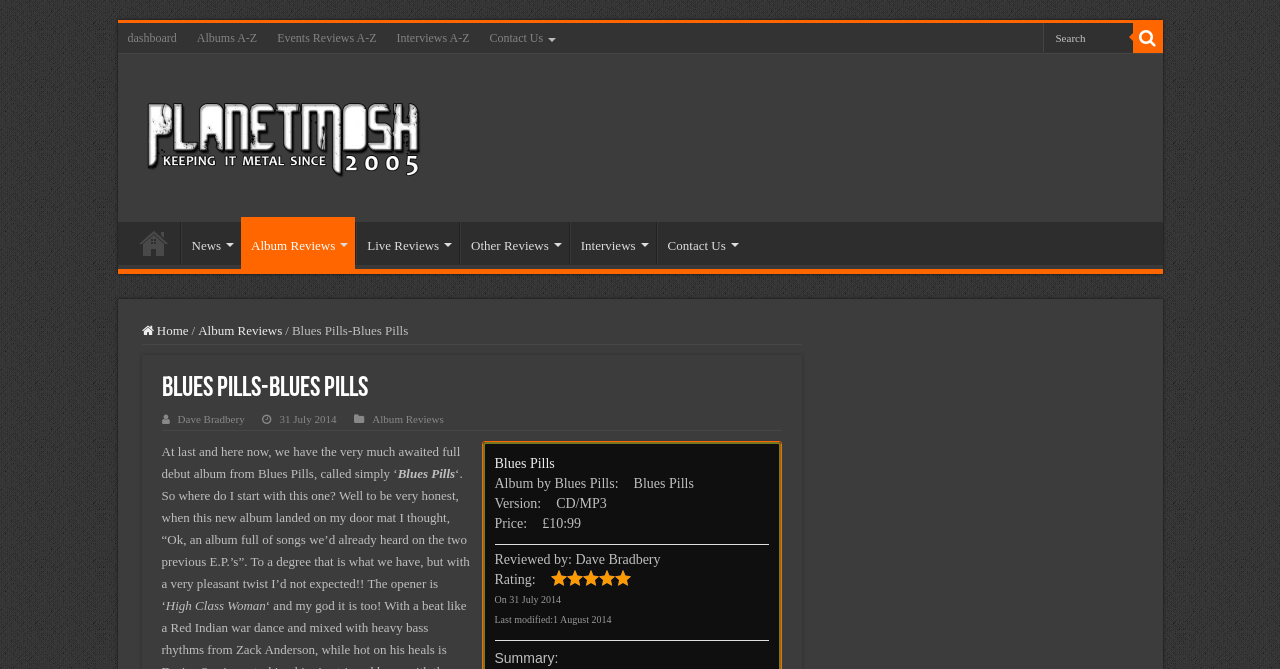What is the rating of the album?
Please look at the screenshot and answer in one word or a short phrase.

5